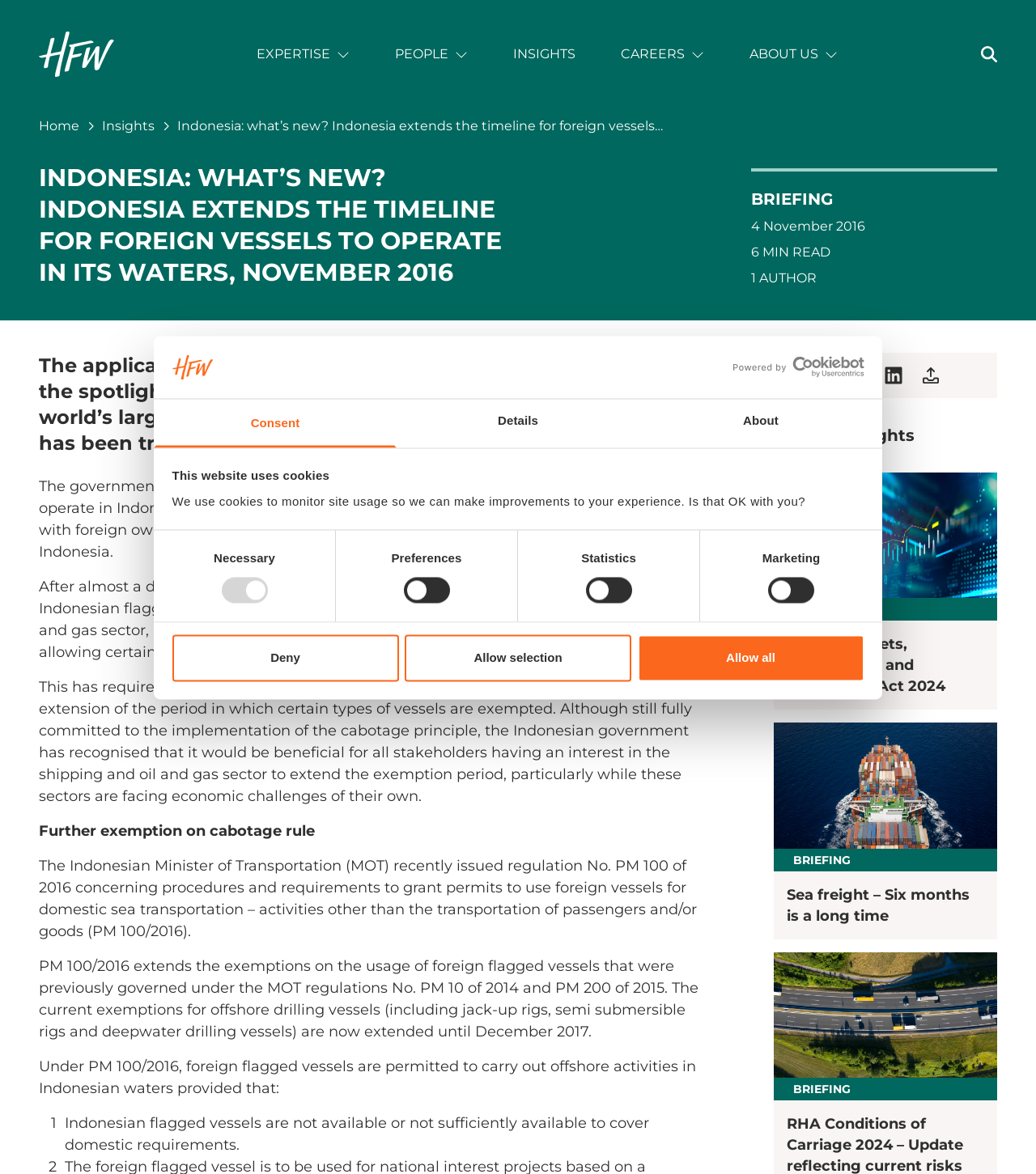Please determine the bounding box coordinates of the element's region to click for the following instruction: "Click the 'Home Link Logo'".

[0.038, 0.0, 0.11, 0.092]